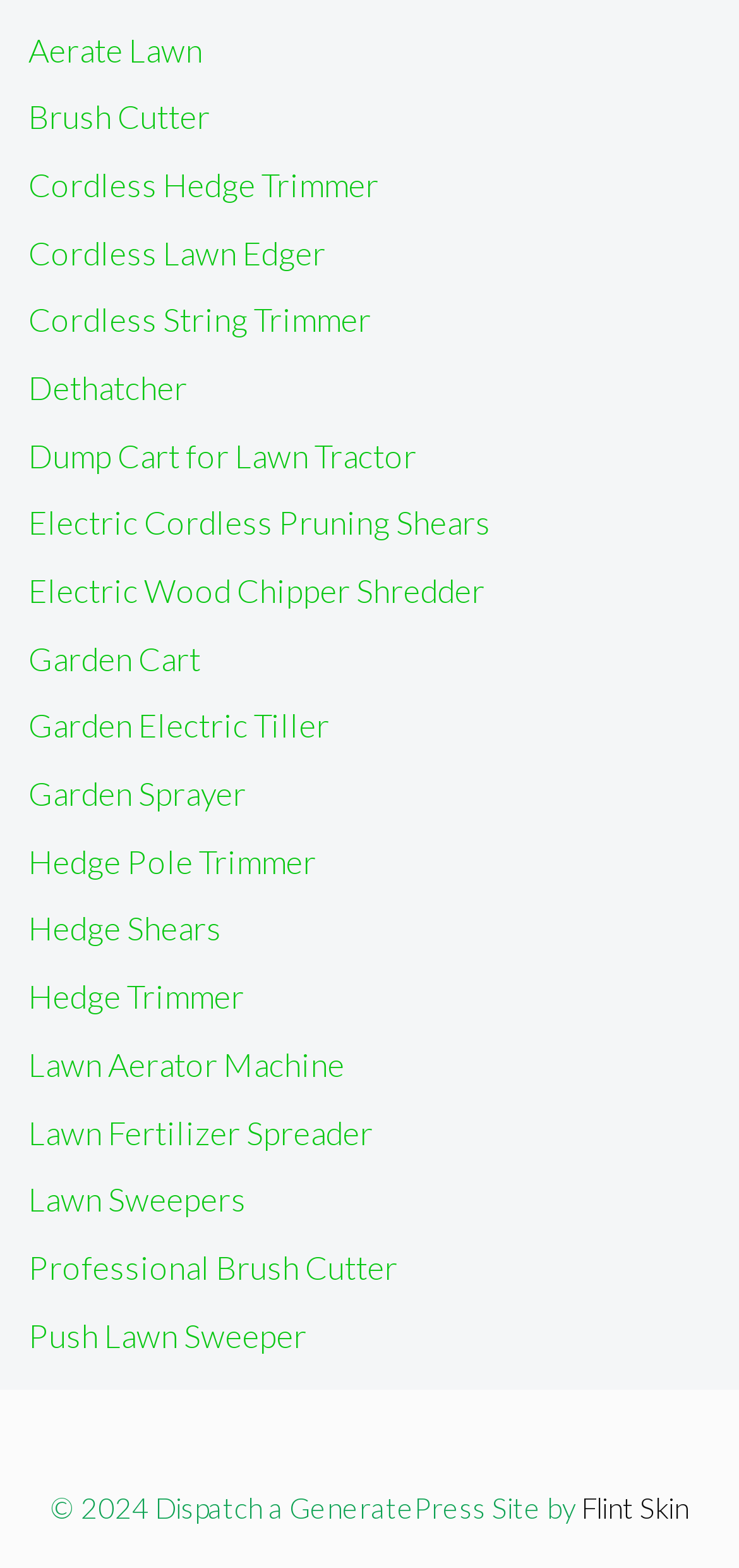How many lawn care products are listed?
Answer the question with a detailed explanation, including all necessary information.

I counted the number of links on the webpage that appear to be related to lawn care products, starting from 'Aerate Lawn' to 'Push Lawn Sweeper'. There are 17 links in total.